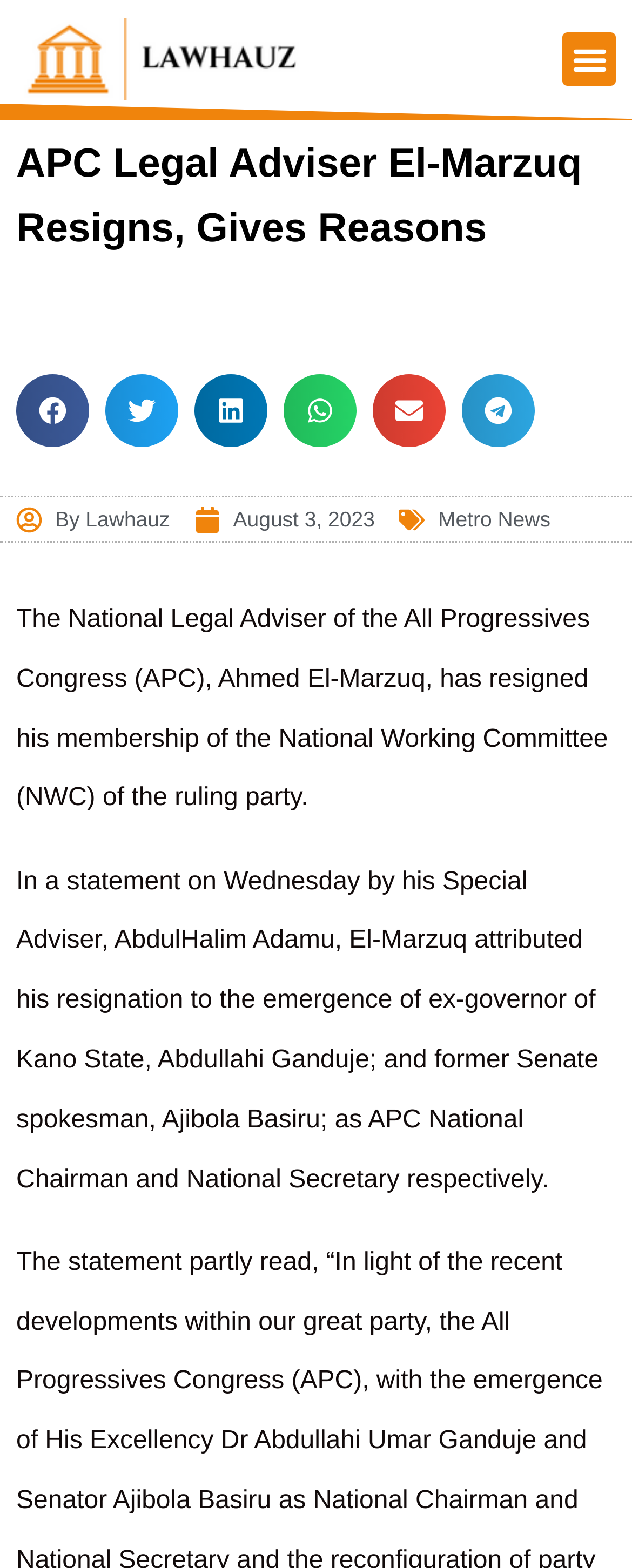From the screenshot, find the bounding box of the UI element matching this description: "By Lawhauz". Supply the bounding box coordinates in the form [left, top, right, bottom], each a float between 0 and 1.

[0.026, 0.317, 0.269, 0.345]